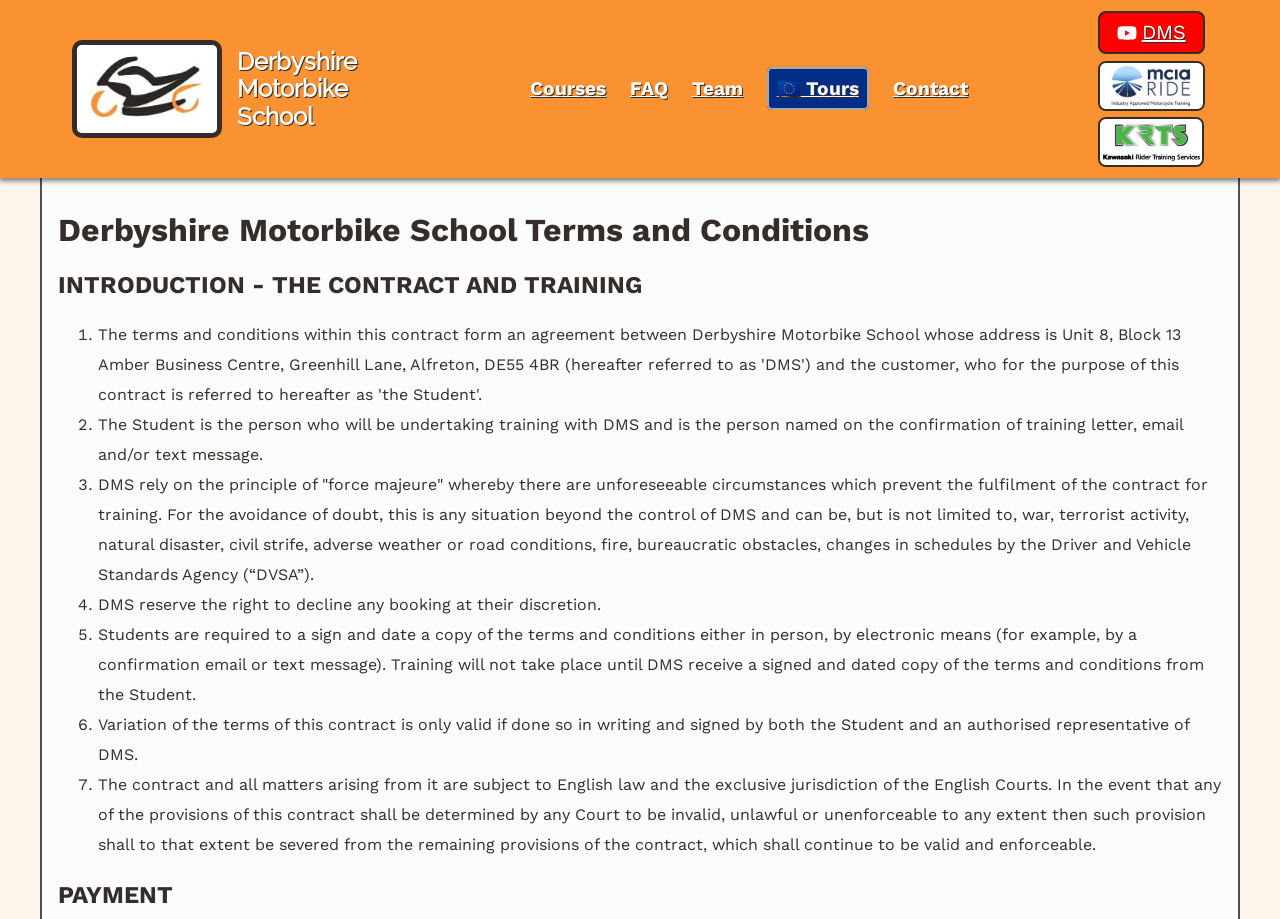From the webpage screenshot, identify the region described by Team. Provide the bounding box coordinates as (top-left x, top-left y, bottom-right x, bottom-right y), with each value being a floating point number between 0 and 1.

[0.54, 0.084, 0.58, 0.109]